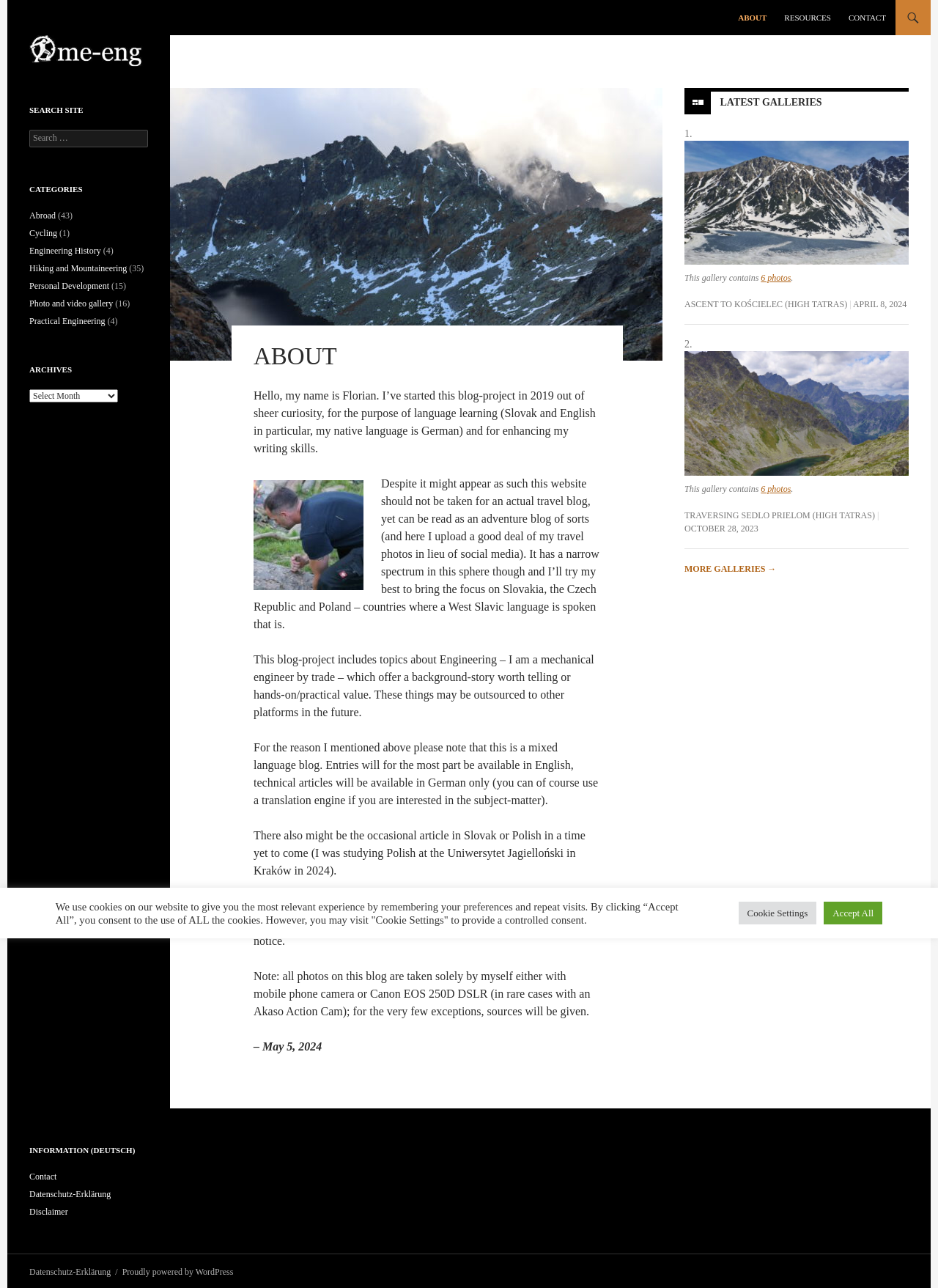How many photos are in the 'Ascent to Karb, Czarny Staw Gąsienicowy' gallery?
Please provide a single word or phrase as your answer based on the image.

6